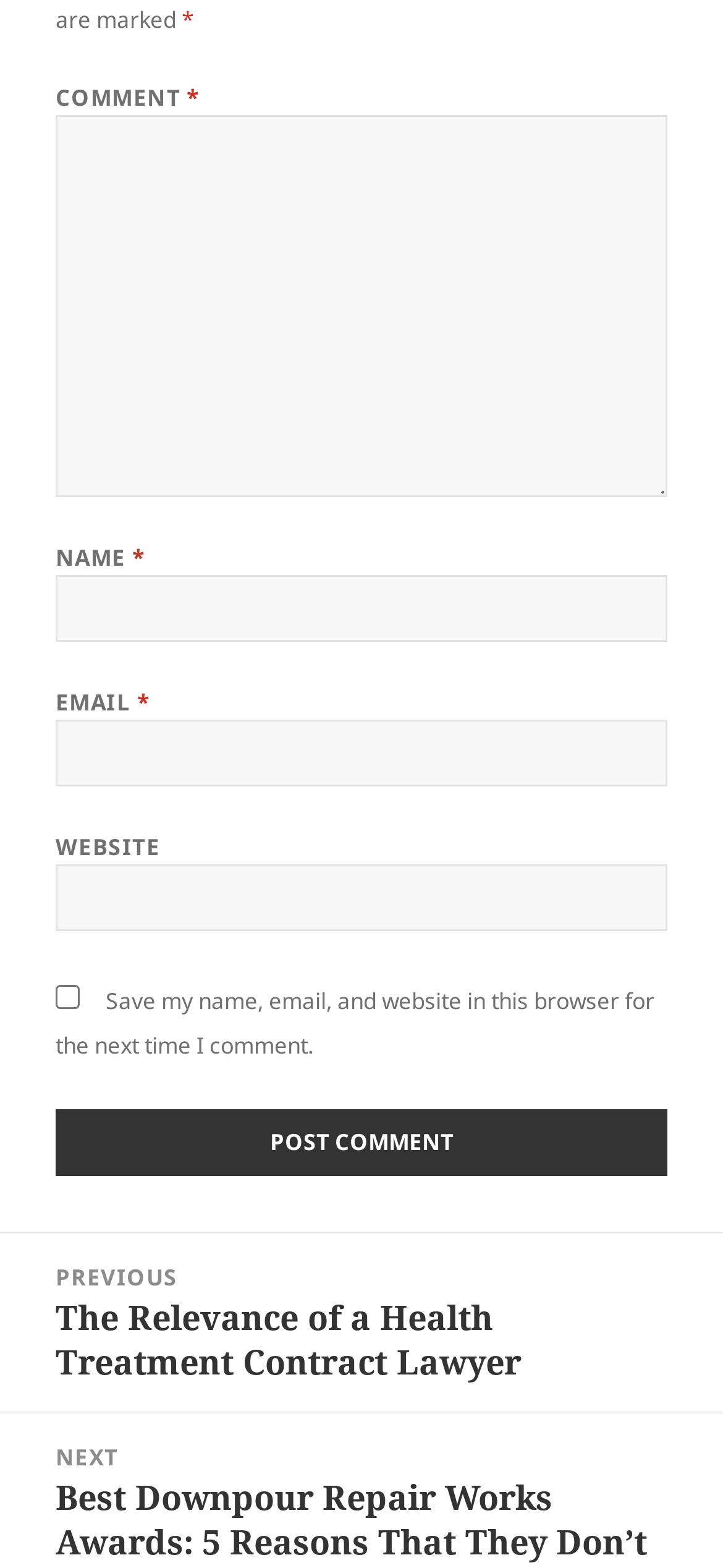What is the text on the button?
Answer with a single word or phrase by referring to the visual content.

Post Comment